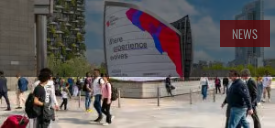Please give a concise answer to this question using a single word or phrase: 
What is featured prominently in the background?

Architectural installation